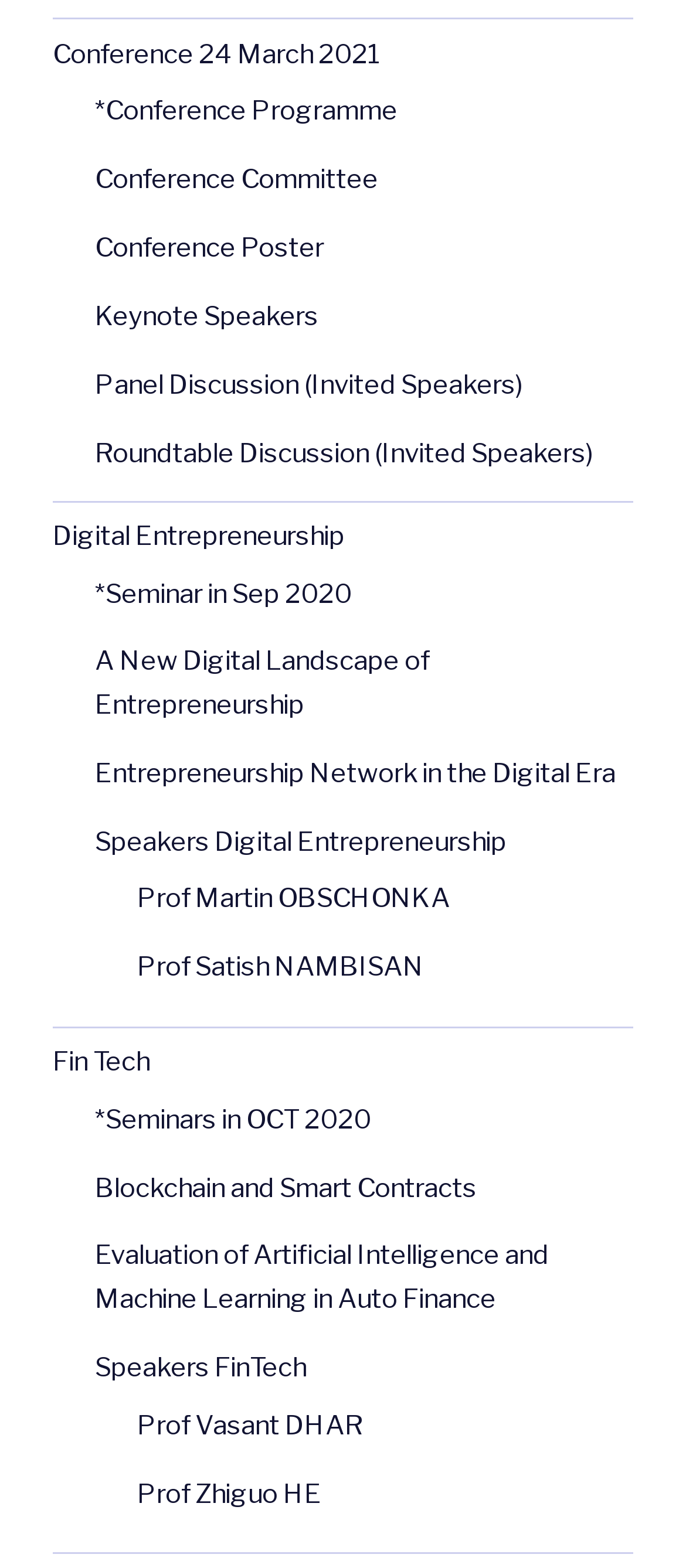Locate the bounding box coordinates of the element that needs to be clicked to carry out the instruction: "Learn about keynote speakers". The coordinates should be given as four float numbers ranging from 0 to 1, i.e., [left, top, right, bottom].

[0.138, 0.192, 0.464, 0.212]